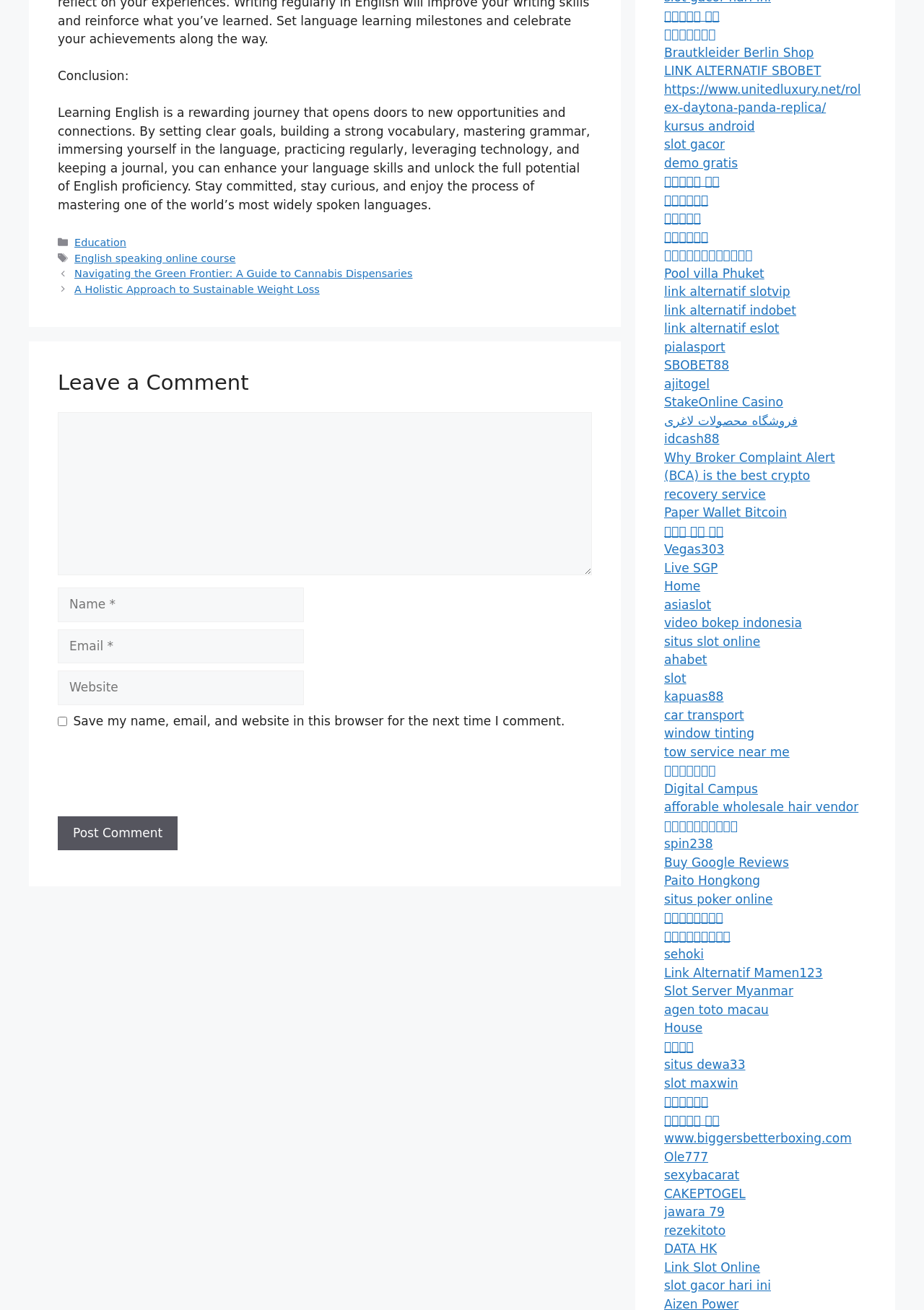What is the conclusion about?
Please answer the question as detailed as possible.

The conclusion is about the rewarding journey of learning English, which opens doors to new opportunities and connections. It summarizes the importance of setting clear goals, building vocabulary, mastering grammar, and practicing regularly to enhance language skills.